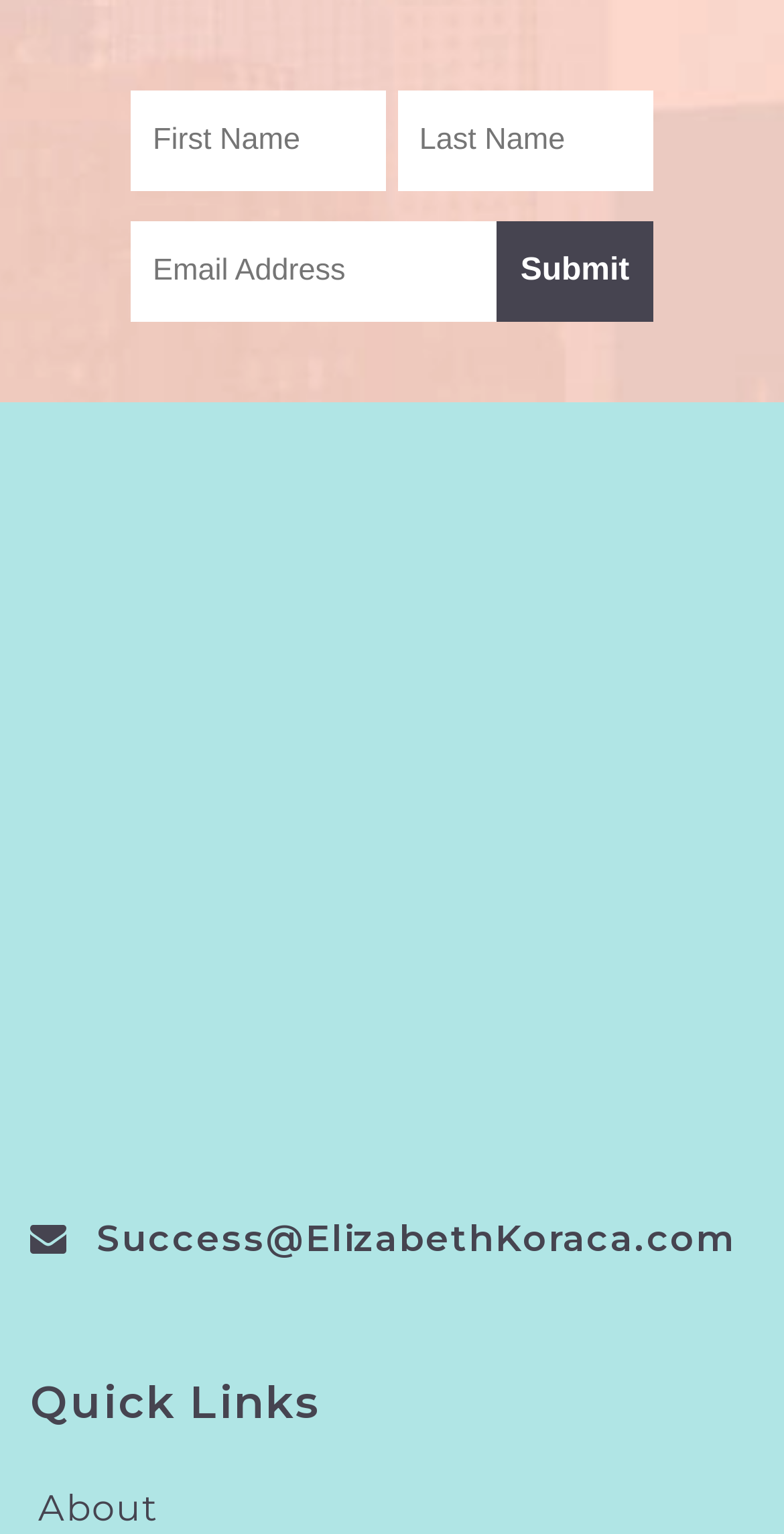Answer the following inquiry with a single word or phrase:
What is the link at the bottom of the page?

Success@ElizabethKoraca.com